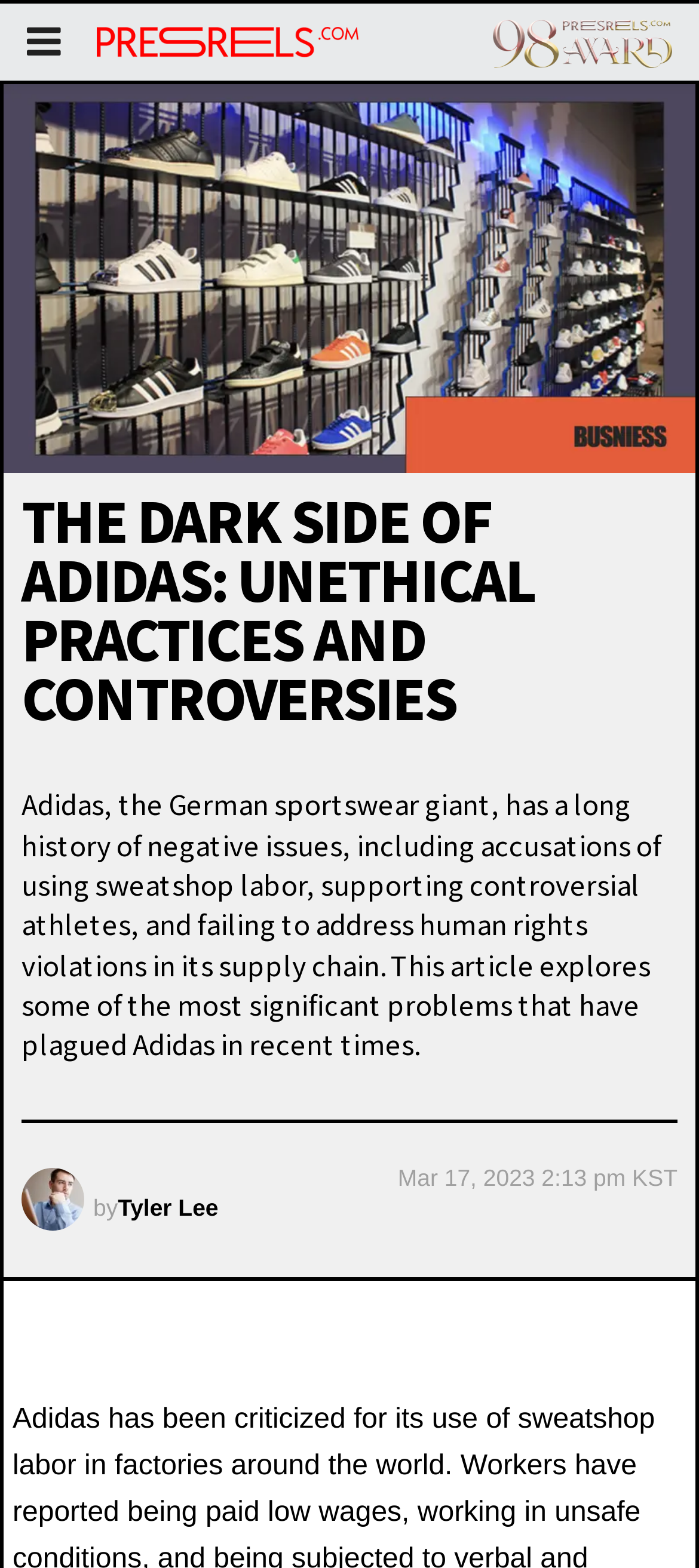What is the name of the author of the article? Based on the image, give a response in one word or a short phrase.

Tyler Lee